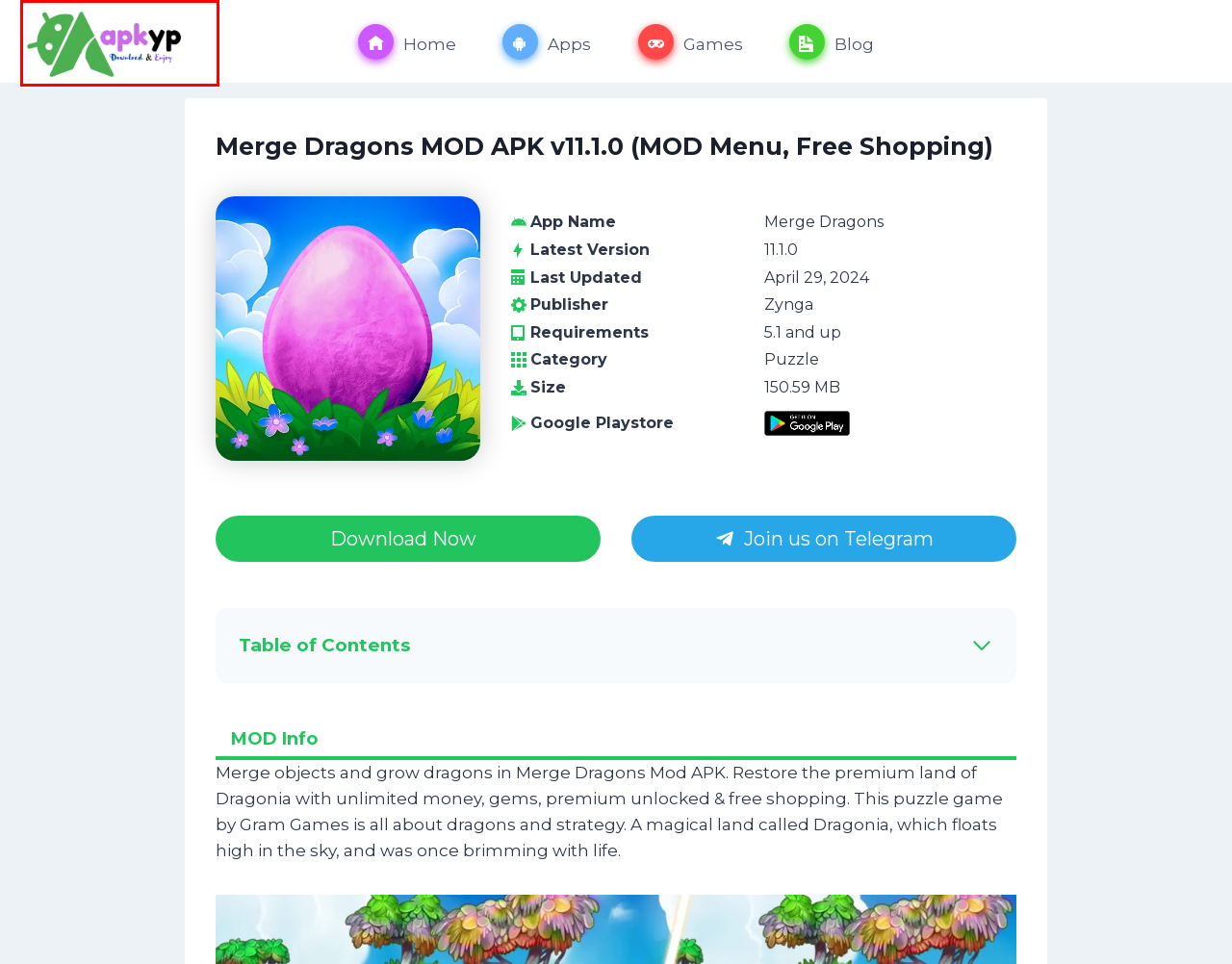A screenshot of a webpage is given, marked with a red bounding box around a UI element. Please select the most appropriate webpage description that fits the new page after clicking the highlighted element. Here are the candidates:
A. Blog - APK YP
B. Apps - APK YP
C. Get Your Personal Favorite Apps and Games at APK YP
D. Matchington Mansion MOD APK v1.152.0 Unlimited Coins, Stars
E. Sand Balls MOD APK v2.3.35 Unlimited Everything, VIP Unlocked
F. Privacy Policy - APK YP
G. Games - APK YP
H. Puzzle - APK YP

C